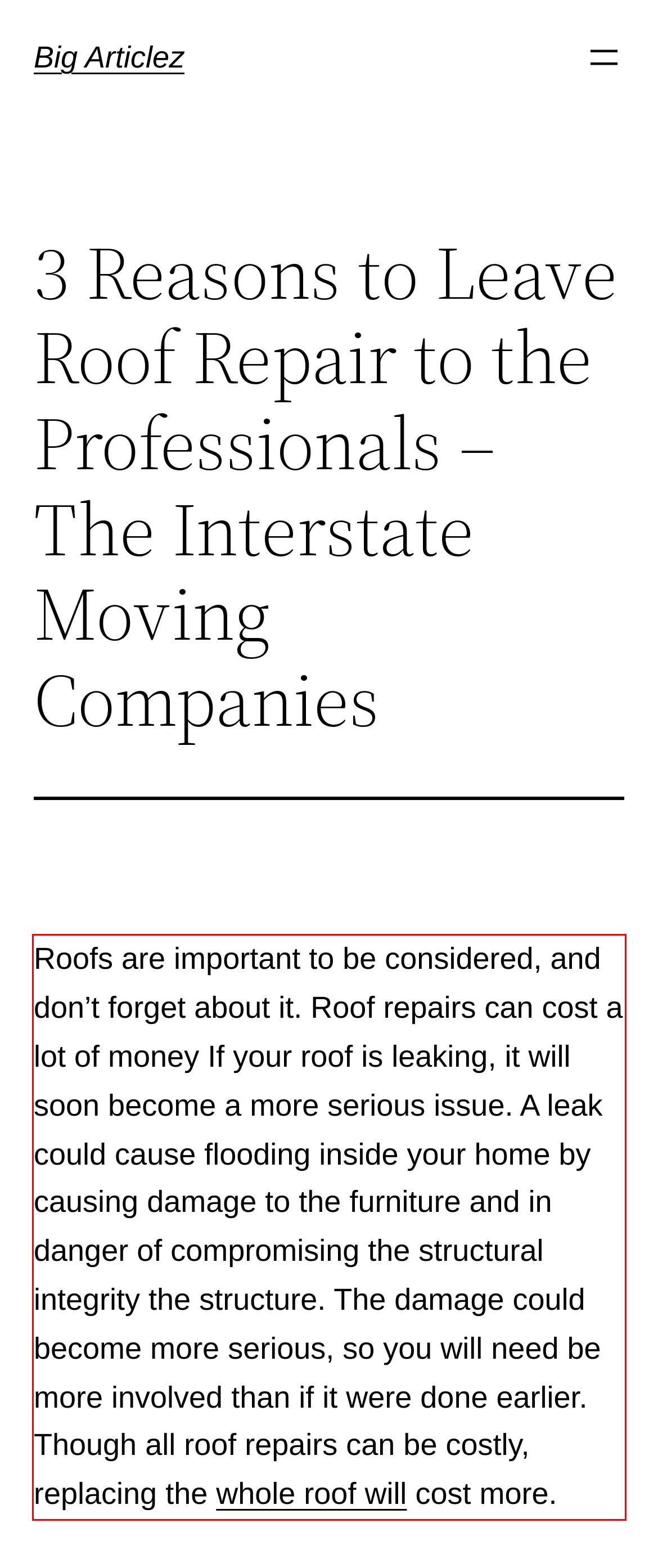You are given a screenshot of a webpage with a UI element highlighted by a red bounding box. Please perform OCR on the text content within this red bounding box.

Roofs are important to be considered, and don’t forget about it. Roof repairs can cost a lot of money If your roof is leaking, it will soon become a more serious issue. A leak could cause flooding inside your home by causing damage to the furniture and in danger of compromising the structural integrity the structure. The damage could become more serious, so you will need be more involved than if it were done earlier. Though all roof repairs can be costly, replacing the whole roof will cost more.